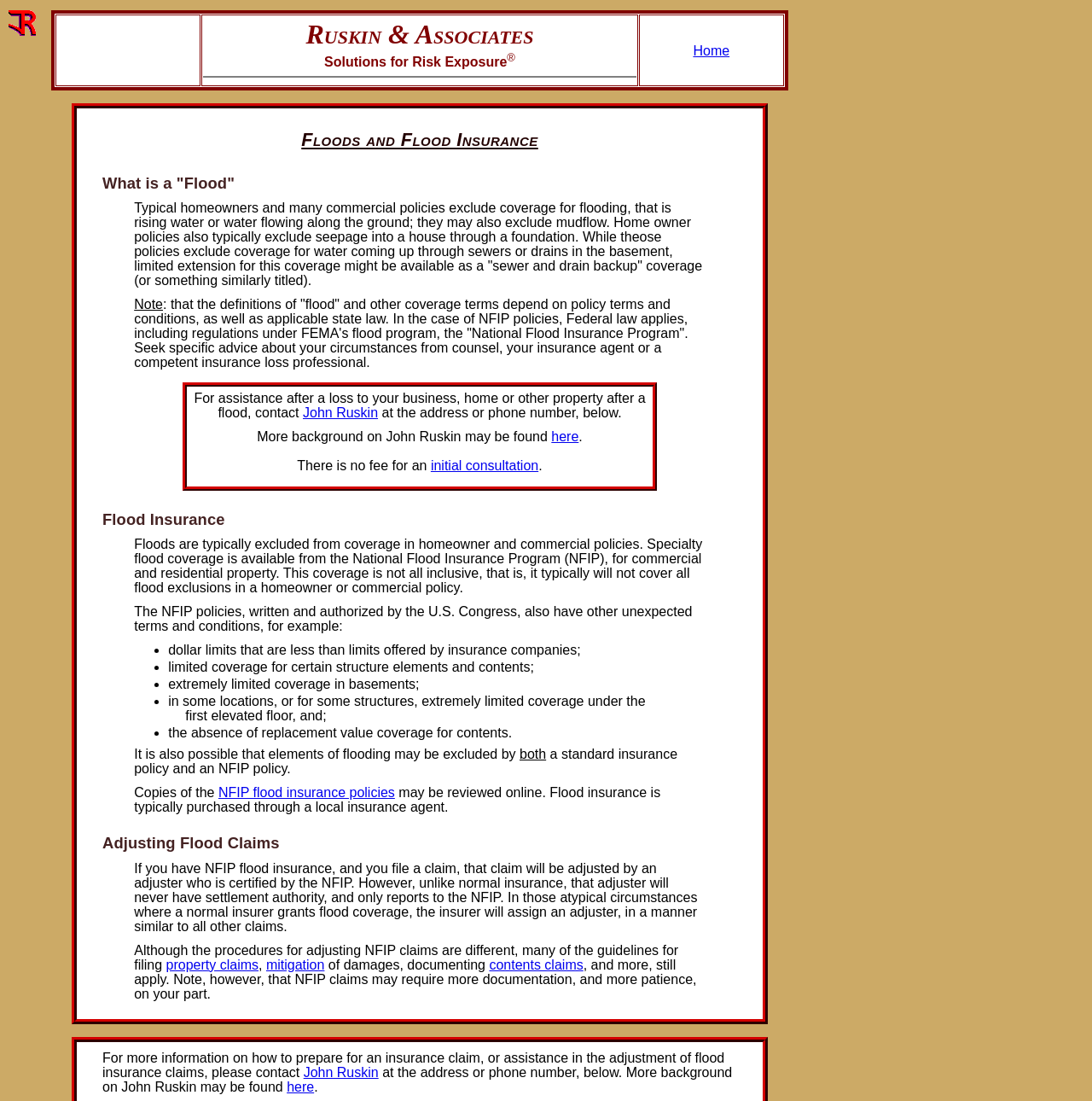What is required for NFIP claims?
Refer to the screenshot and respond with a concise word or phrase.

More documentation and patience